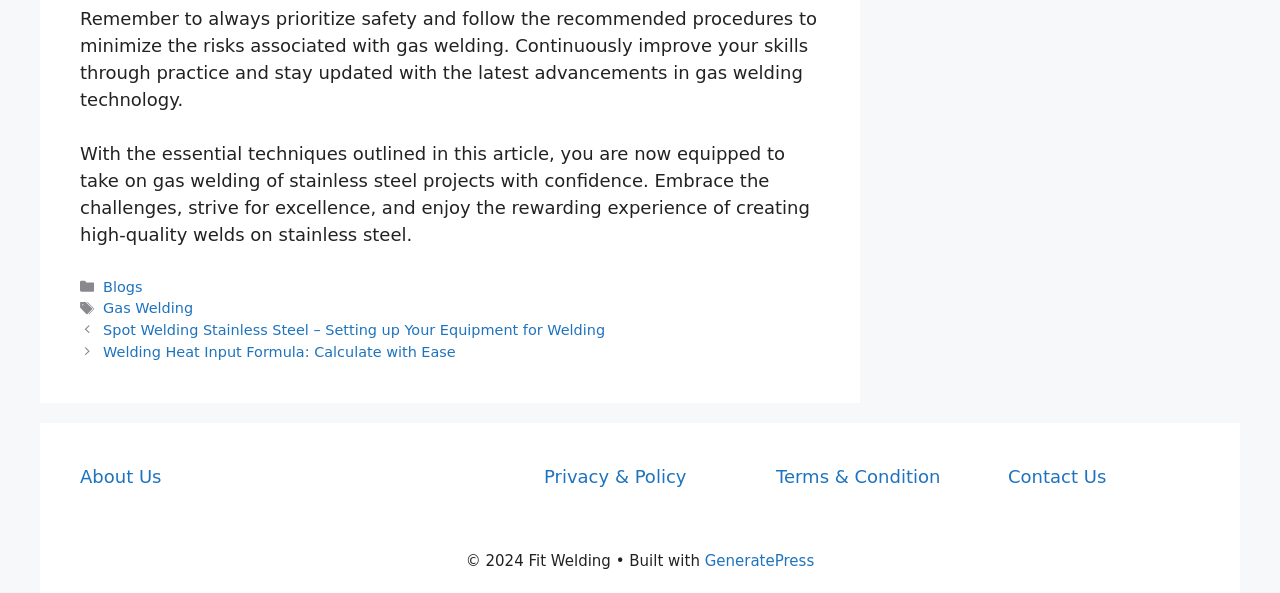Determine the bounding box coordinates for the clickable element required to fulfill the instruction: "Read about gas welding blogs". Provide the coordinates as four float numbers between 0 and 1, i.e., [left, top, right, bottom].

[0.081, 0.47, 0.111, 0.497]